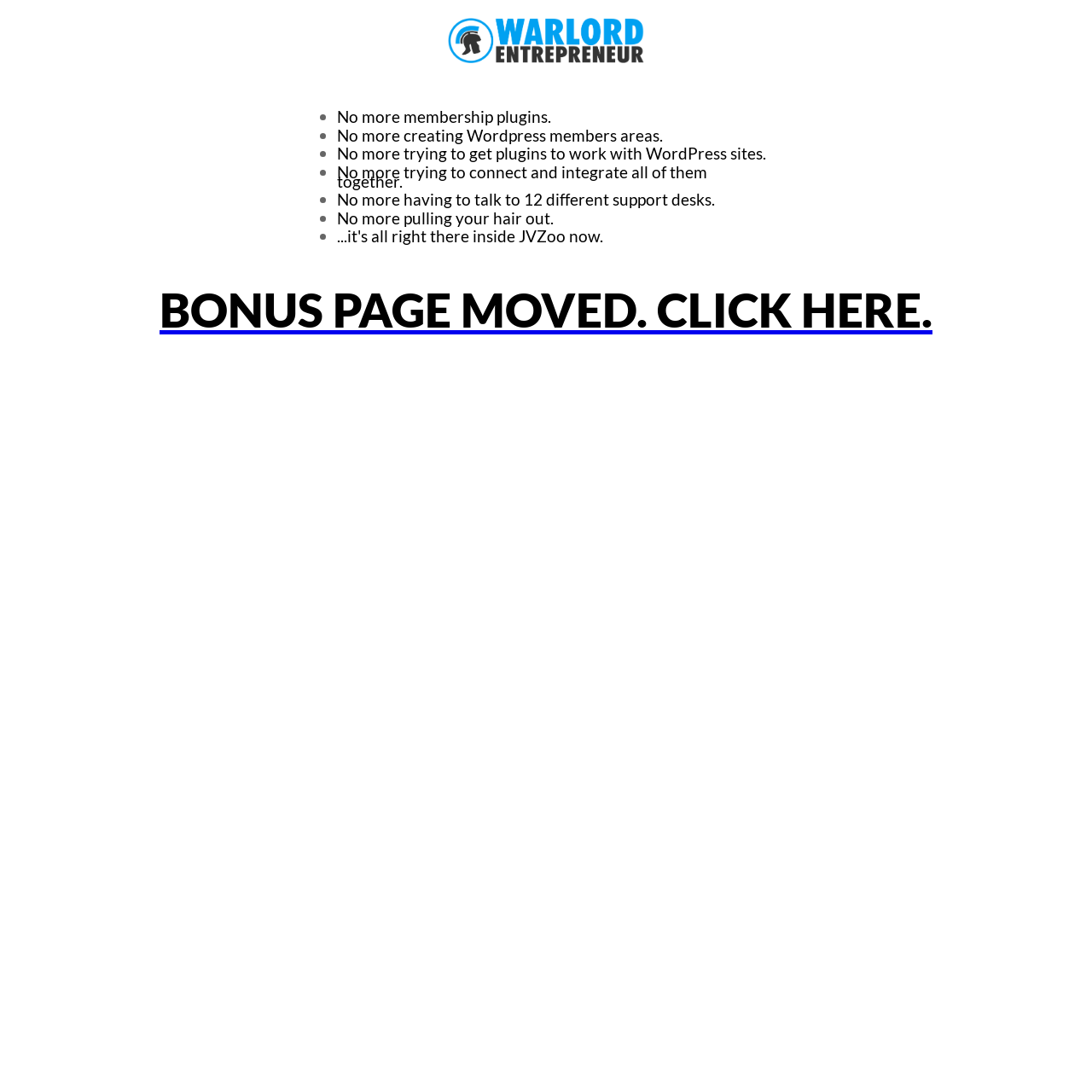Respond to the question below with a single word or phrase:
What is the main topic of this webpage?

JVZoo Member Bonus